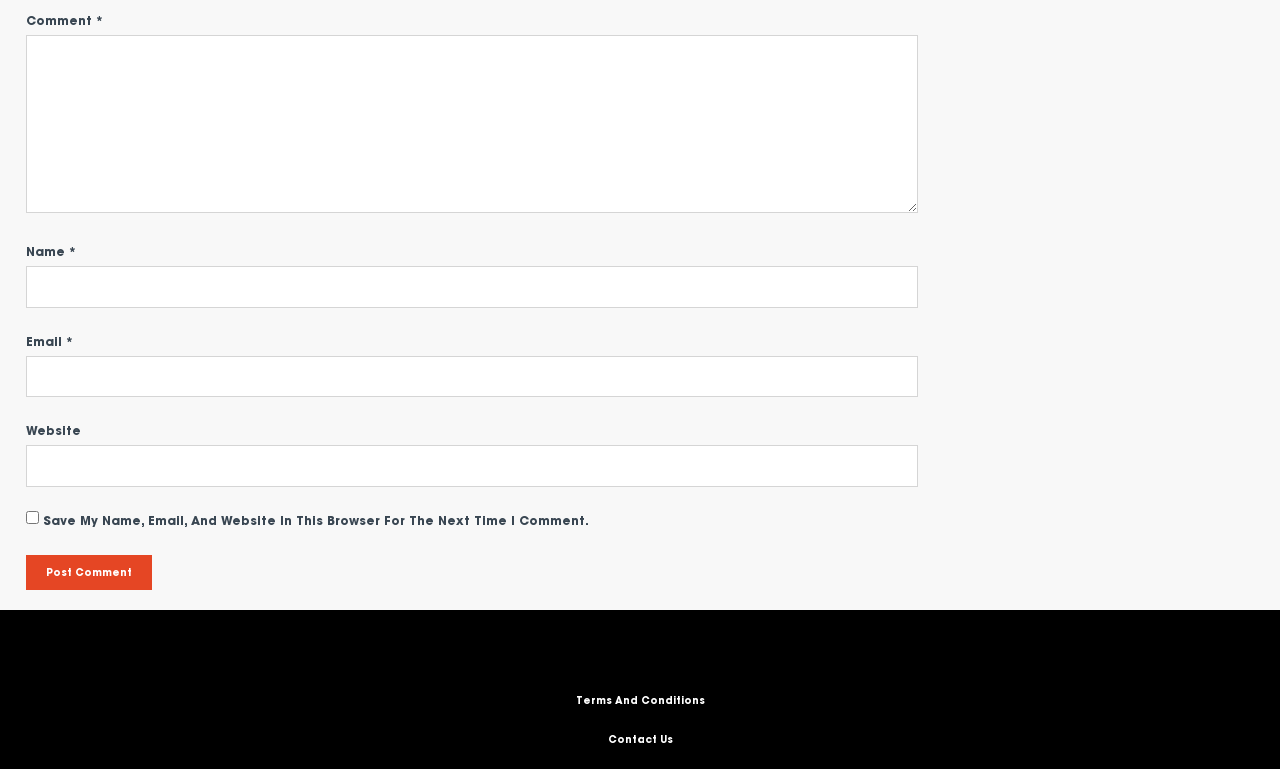What is the button used for?
Based on the visual, give a brief answer using one word or a short phrase.

Post Comment